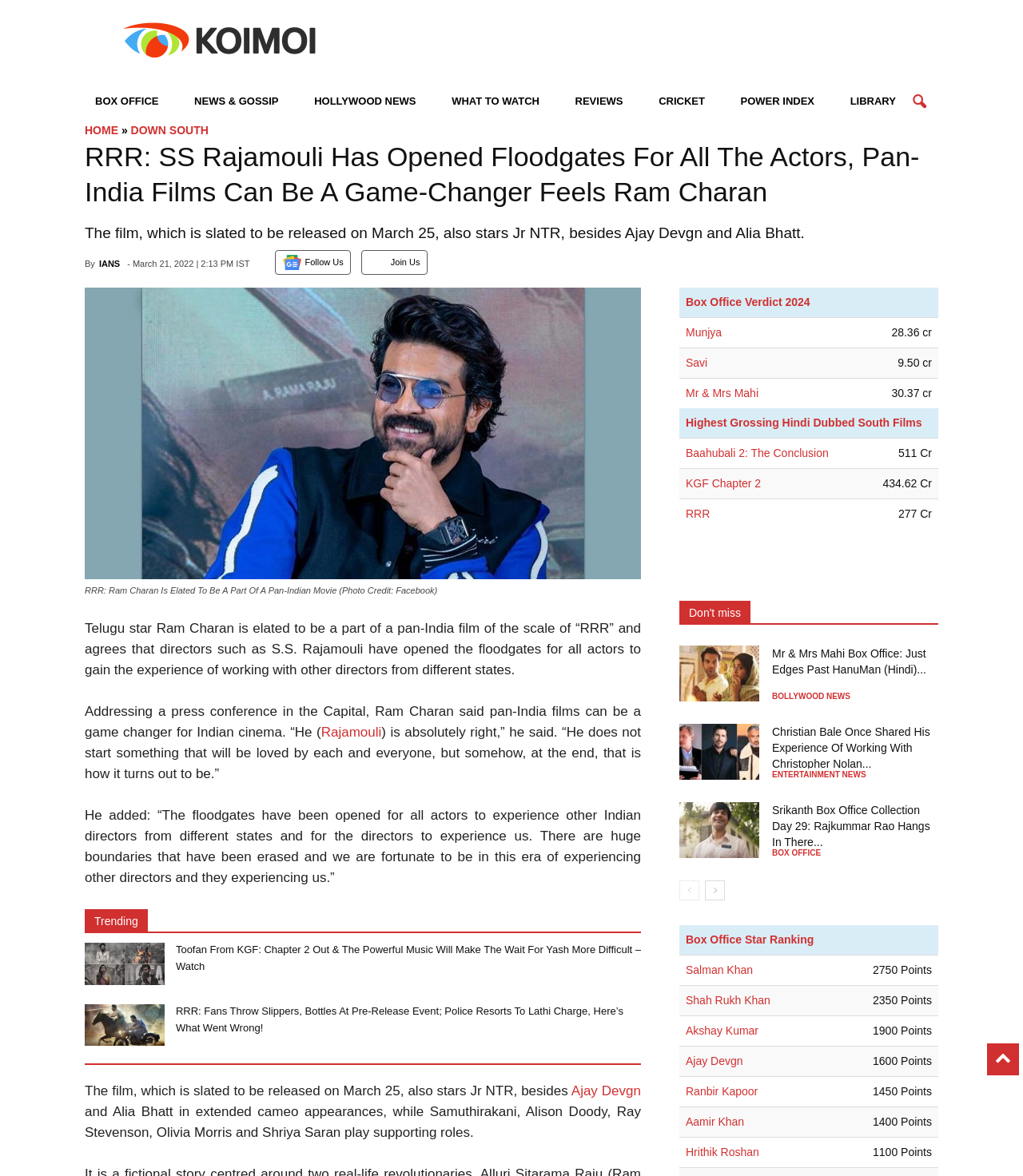What is the release date of the film RRR?
Using the image as a reference, answer the question in detail.

The question is asking about the release date of the film RRR. By looking at the webpage, we can see that the text mentions 'The film, which is slated to be released on March 25...', which indicates that the release date of the film RRR is March 25.